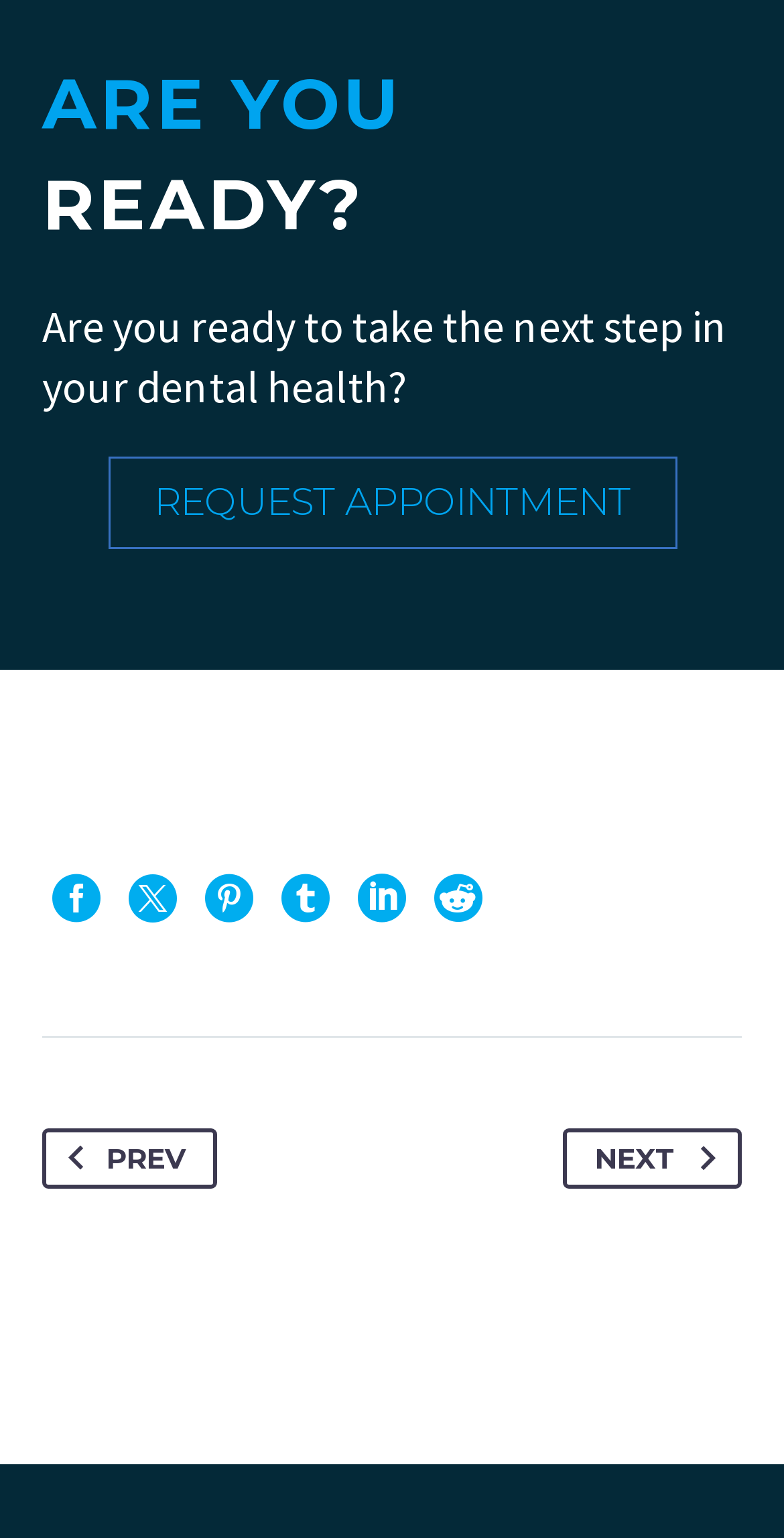How many reviews are present on the webpage?
Please provide a comprehensive and detailed answer to the question.

There are two reviews present on the webpage, which are written by Dennis Shingu and Stephanie H.